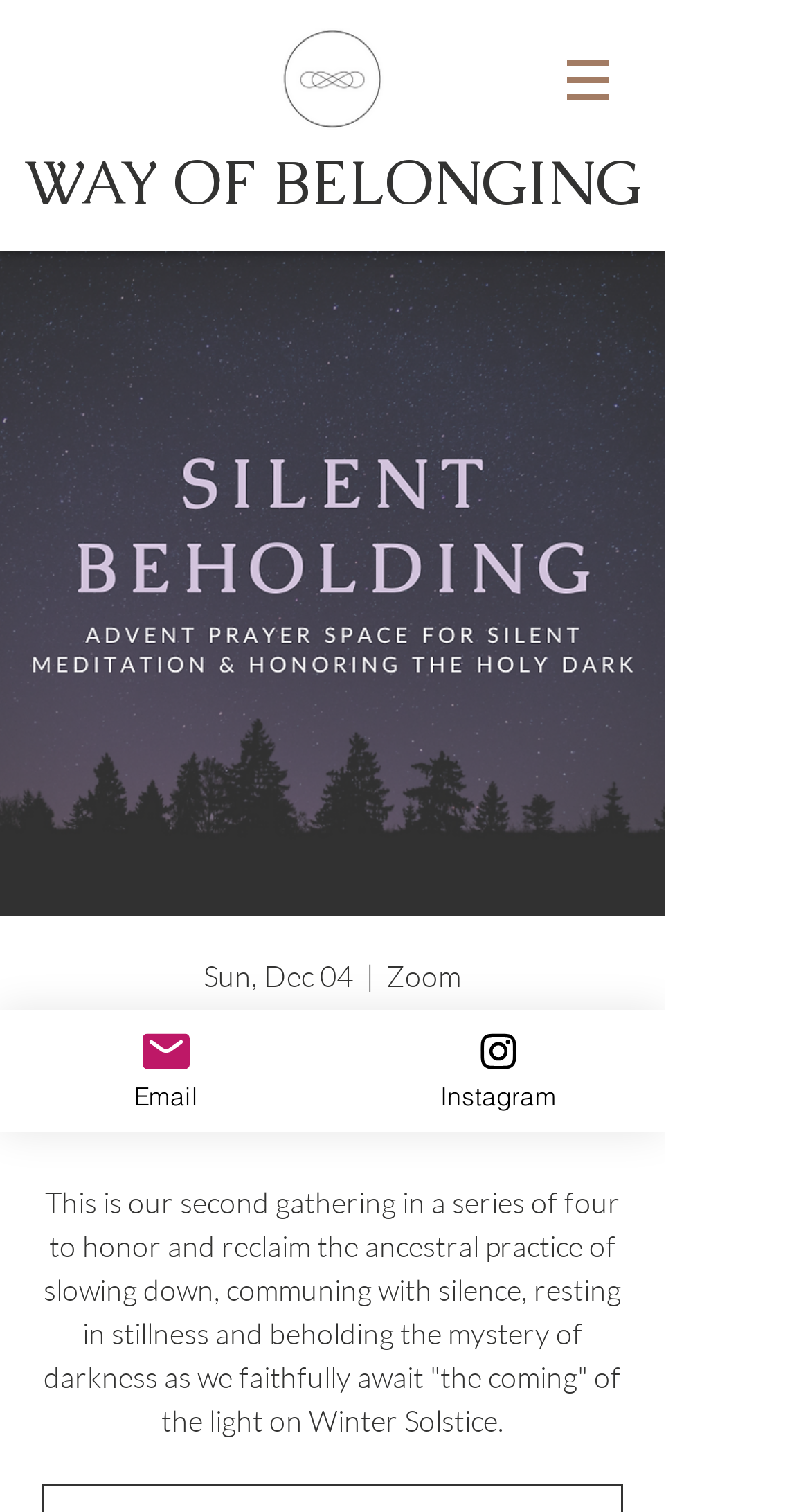Provide a short, one-word or phrase answer to the question below:
What platform is used for the meditation event?

Zoom